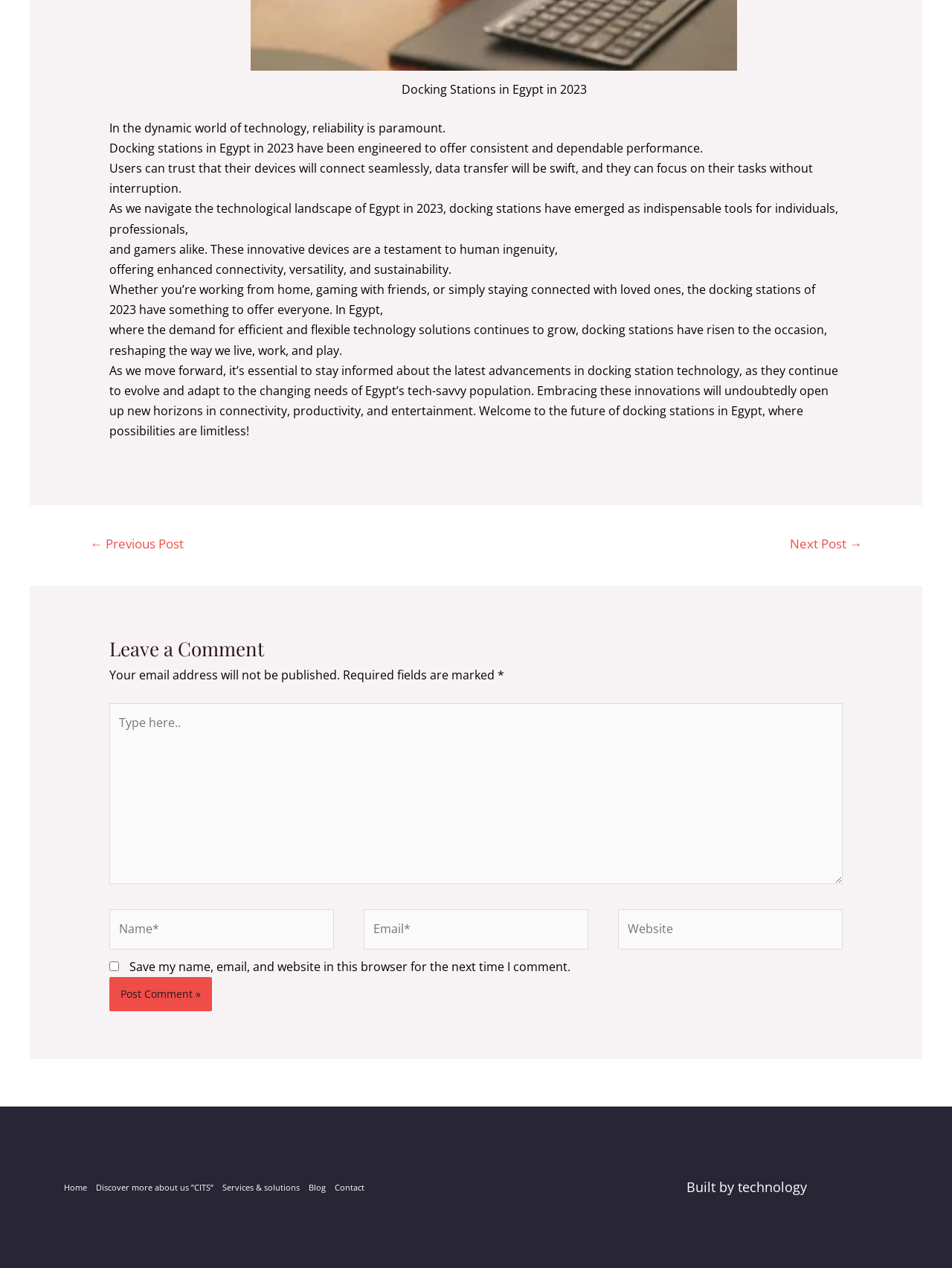Please use the details from the image to answer the following question comprehensively:
What is the theme of the website?

The webpage discusses docking stations, technology solutions, and has a footer text 'Built by technology', indicating that the website is focused on technology-related topics.